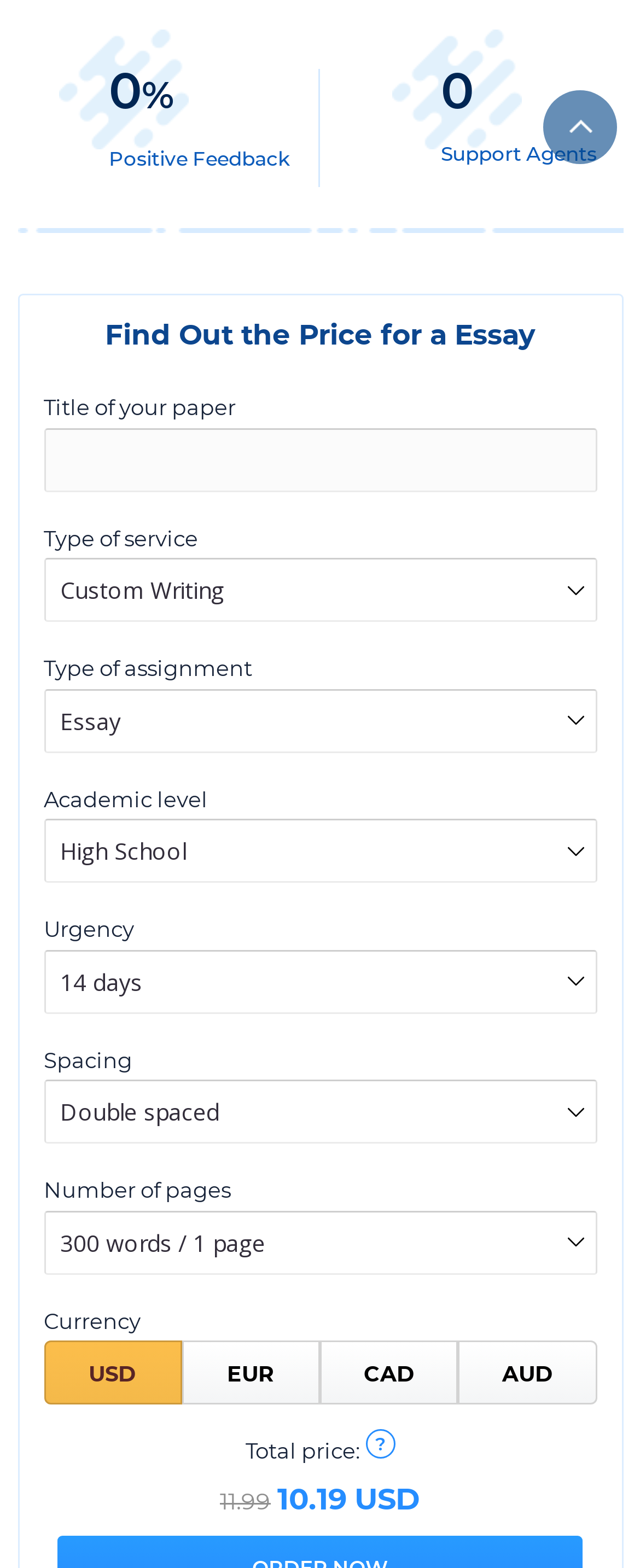Given the element description: "value="USD"", predict the bounding box coordinates of the UI element it refers to, using four float numbers between 0 and 1, i.e., [left, top, right, bottom].

[0.068, 0.855, 0.284, 0.896]